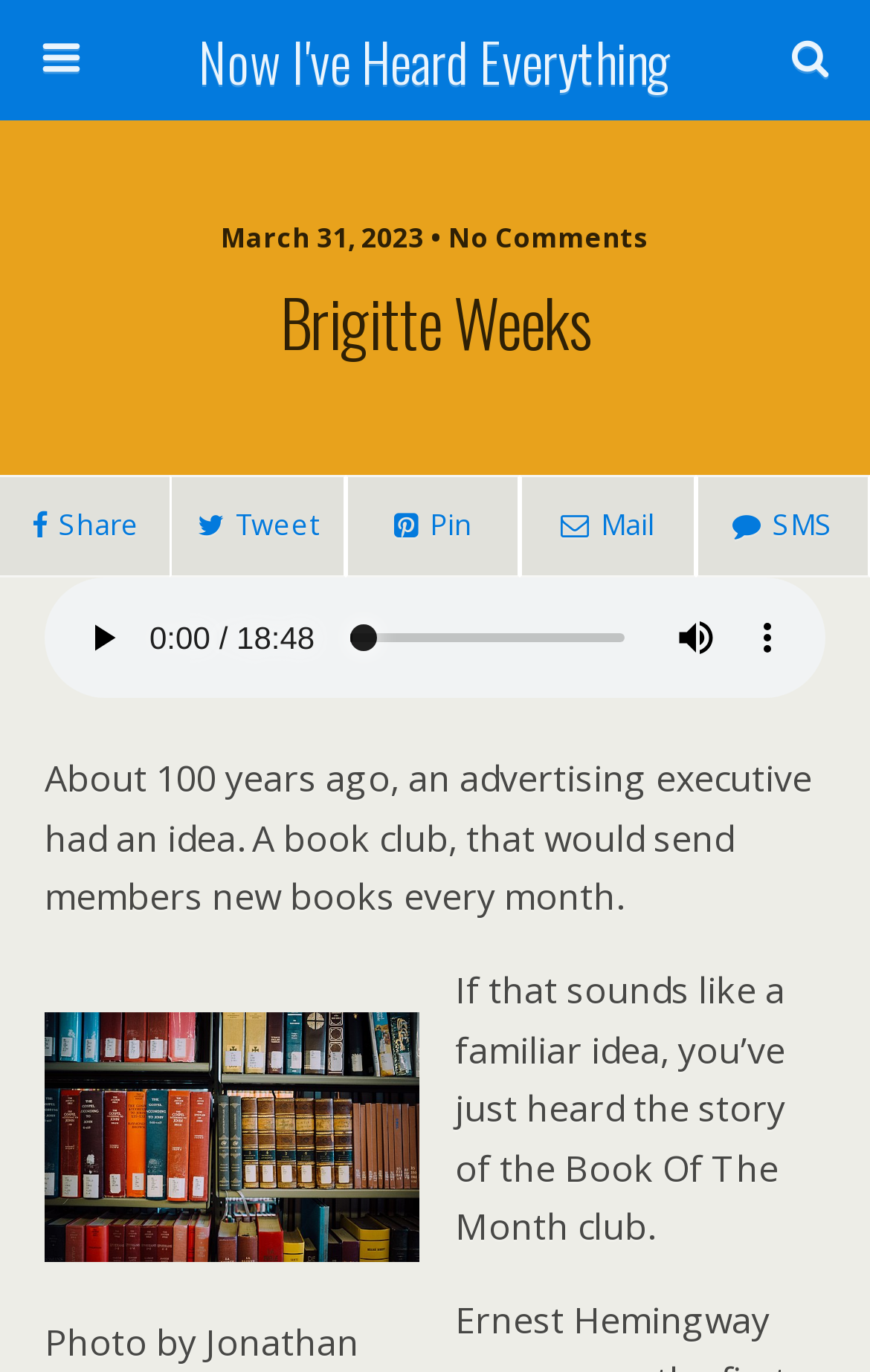Answer this question using a single word or a brief phrase:
What is the purpose of the slider in the audio player?

audio time scrubber